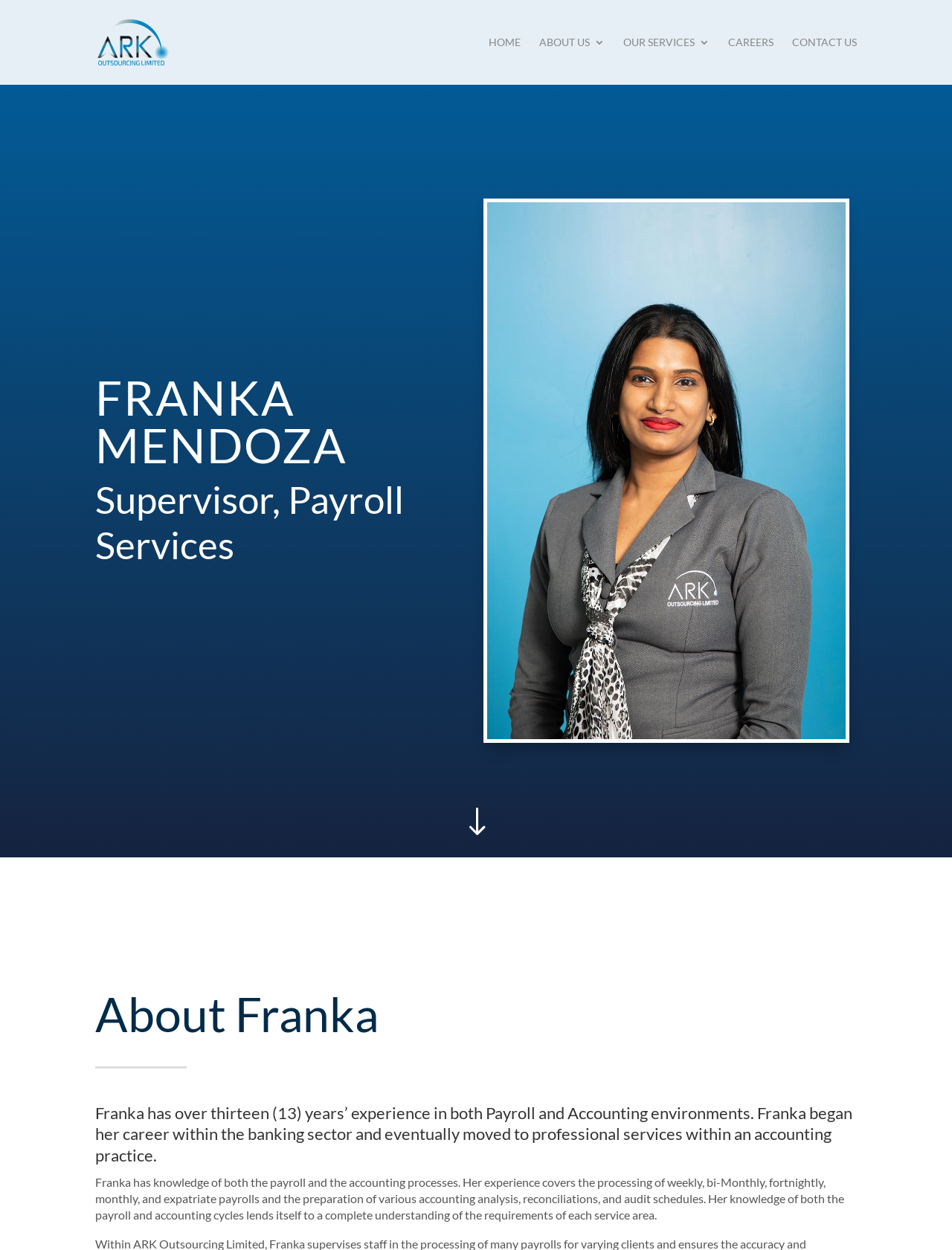Please study the image and answer the question comprehensively:
How many years of experience does Franka have?

According to the webpage, Franka has over thirteen years of experience in both Payroll and Accounting environments, as mentioned in the heading element with bounding box coordinates [0.1, 0.882, 0.9, 0.939].